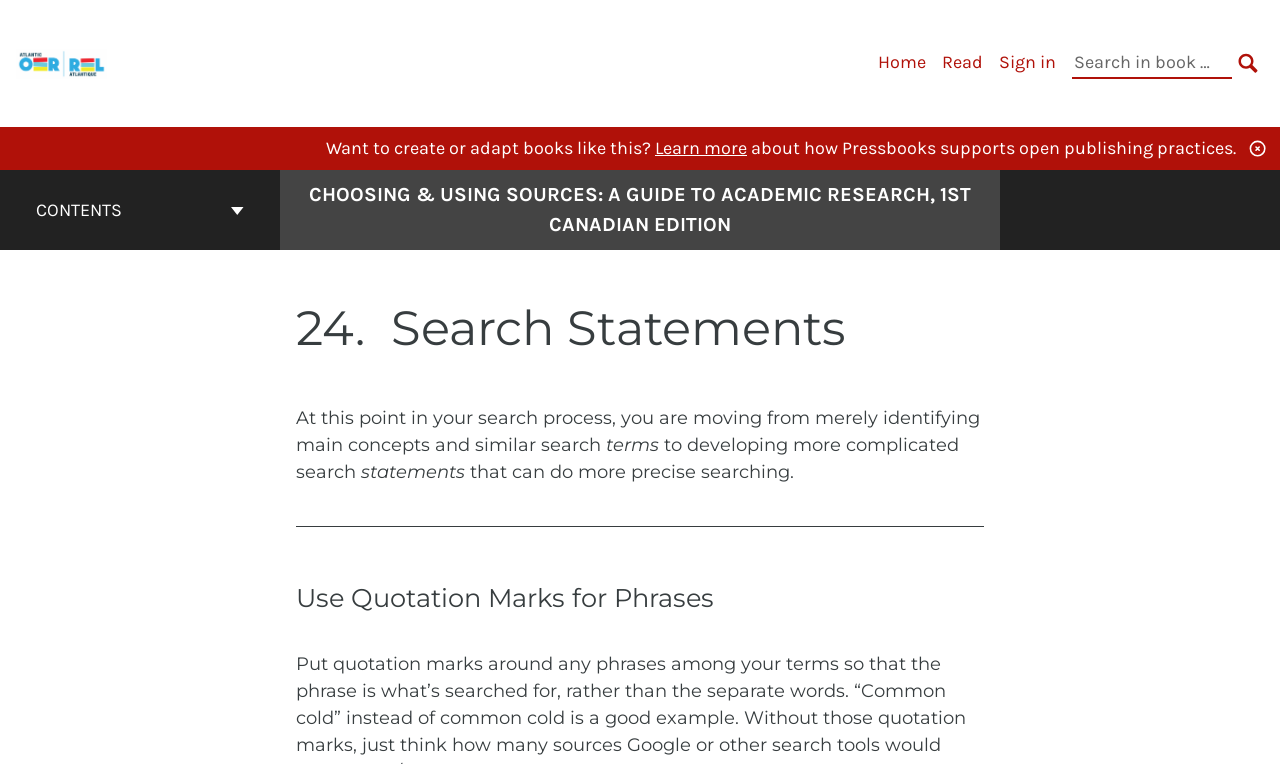Please find the top heading of the webpage and generate its text.

CHOOSING & USING SOURCES: A GUIDE TO ACADEMIC RESEARCH, 1ST CANADIAN EDITION